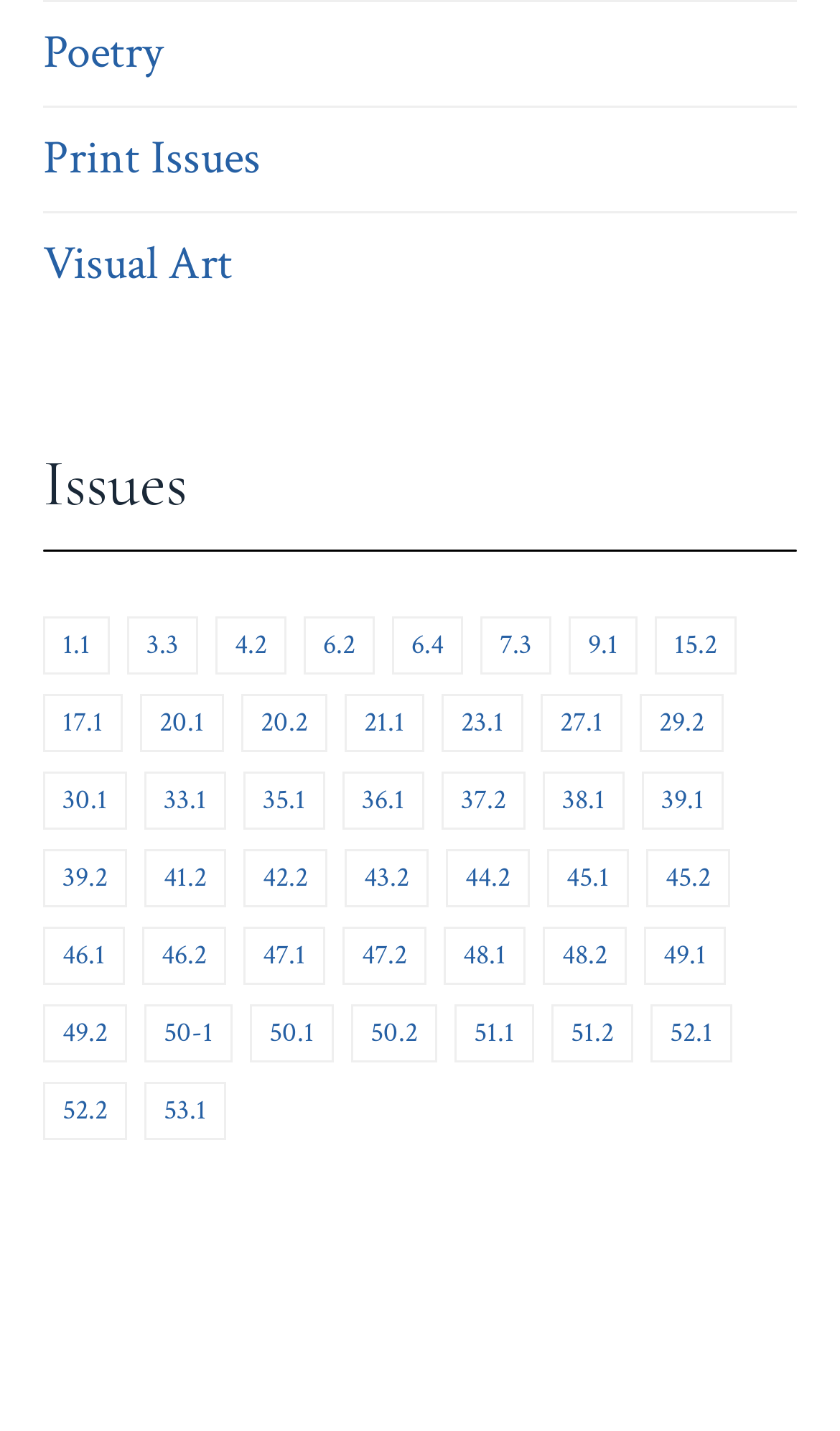Specify the bounding box coordinates of the region I need to click to perform the following instruction: "View Issue 1.1". The coordinates must be four float numbers in the range of 0 to 1, i.e., [left, top, right, bottom].

[0.051, 0.431, 0.131, 0.471]